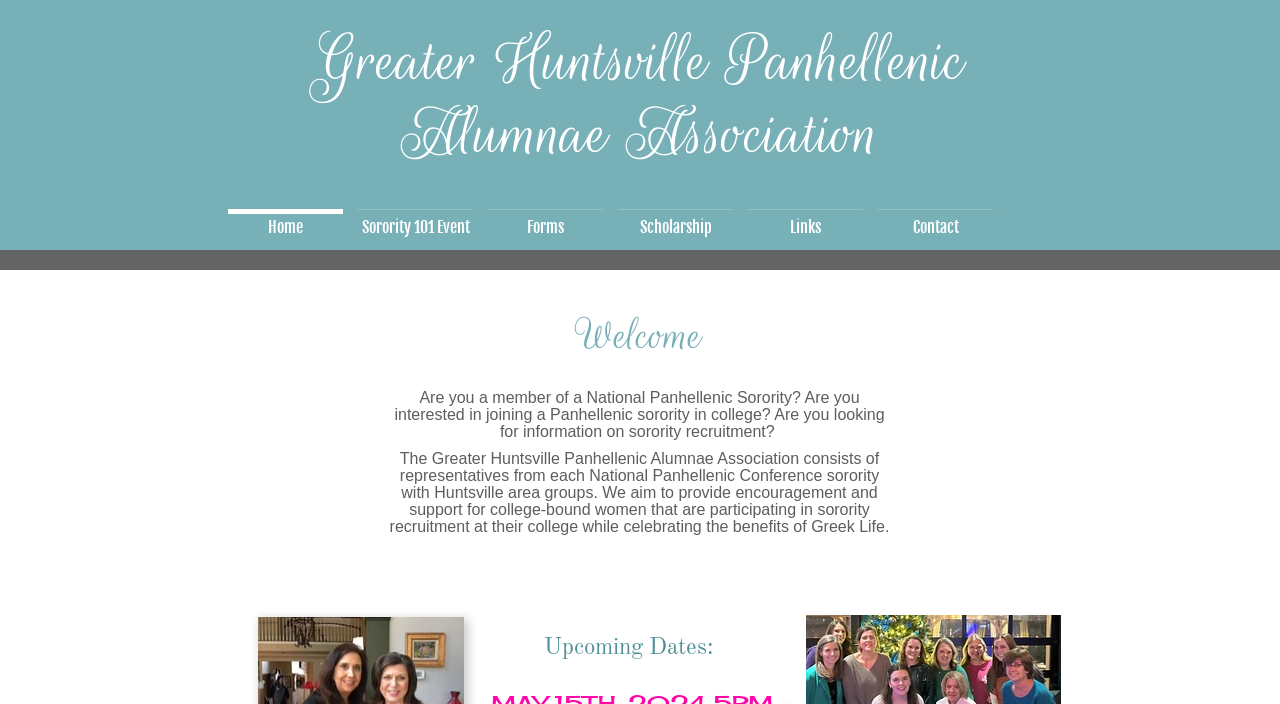Determine the bounding box for the UI element described here: "Links".

[0.584, 0.297, 0.674, 0.354]